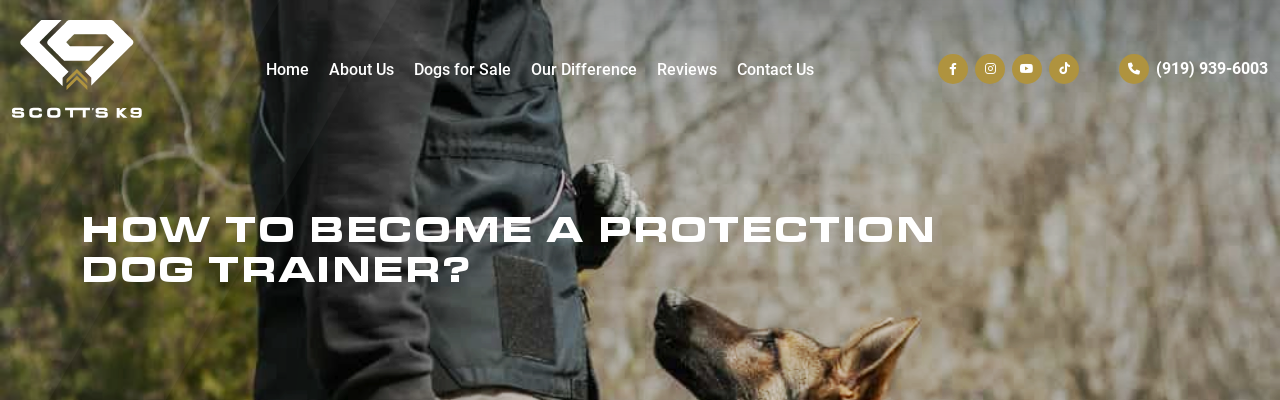Deliver an in-depth description of the image, highlighting major points.

This image depicts a detailed banner for Scott's K9, prominently featuring the title "HOW TO BECOME A PROTECTION DOG TRAINER?" The background showcases a trainer standing confidently, interacting with a well-groomed dog, which suggests a keen bond between them. The trainer is dressed in a professional outfit, indicating they are engaged in training activities. The soft focus of the backdrop, depicting a natural environment, enhances the sense of professionalism and dedication associated with dog training. The overall design effectively conveys an inviting and informative atmosphere for those interested in becoming protection dog trainers.